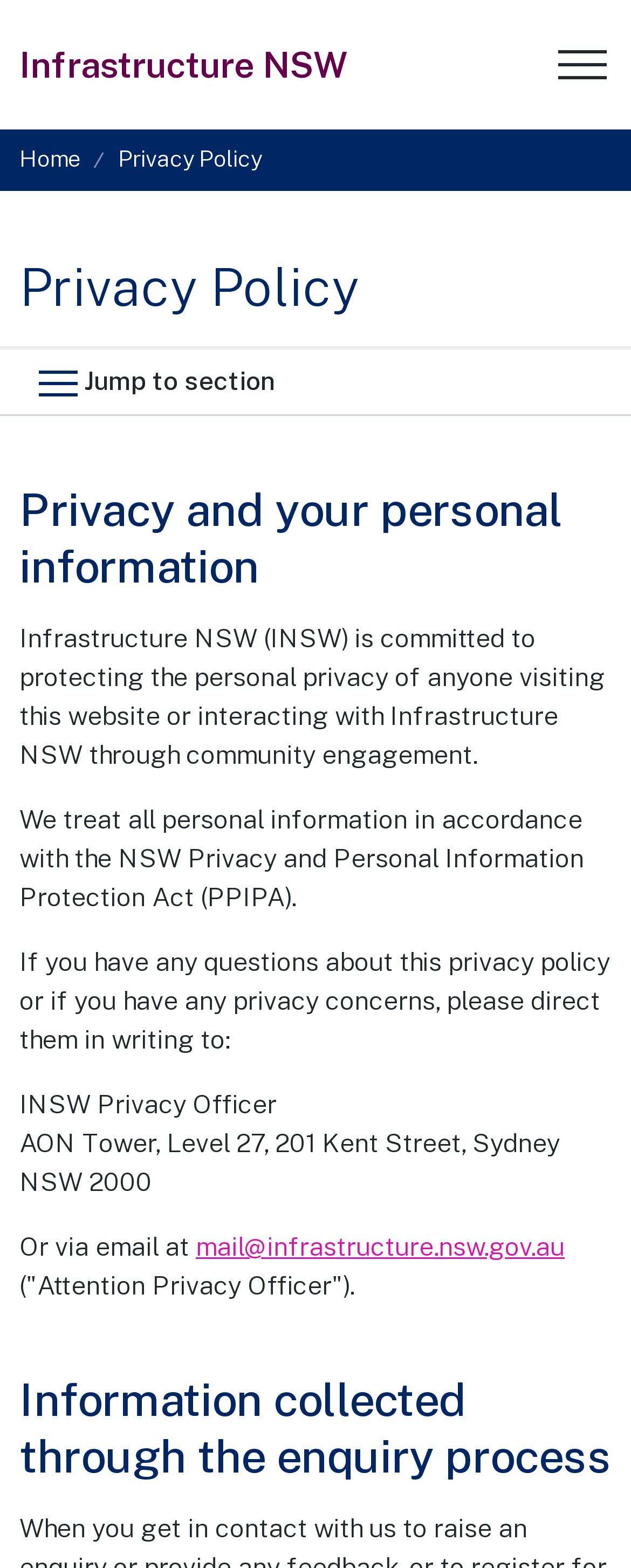What is the topic of the second heading?
Please ensure your answer to the question is detailed and covers all necessary aspects.

The second heading on the webpage is 'Information collected through the enquiry process', which is a subheading under the main topic of the privacy policy.